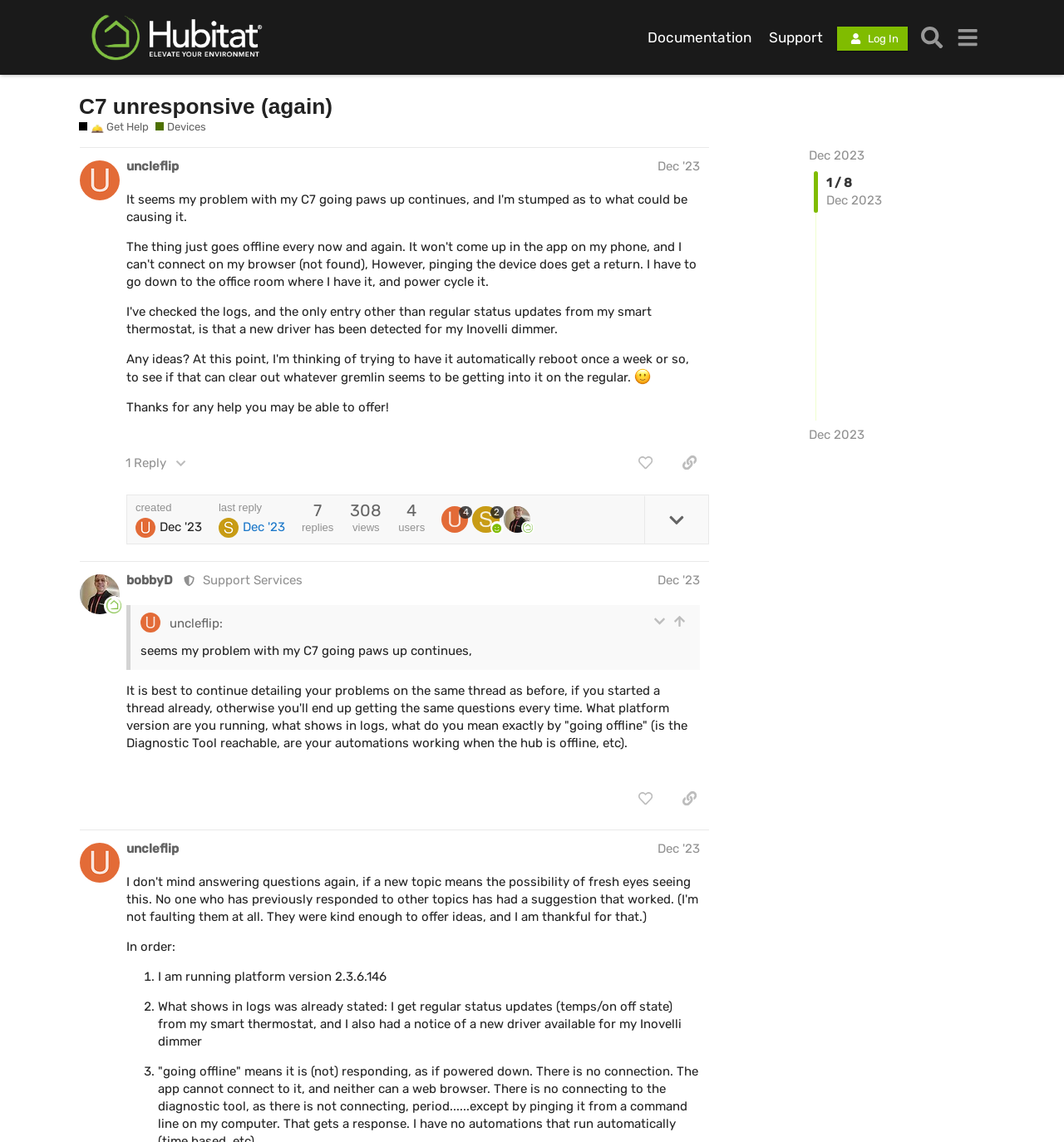Please extract the title of the webpage.

C7 unresponsive (again)